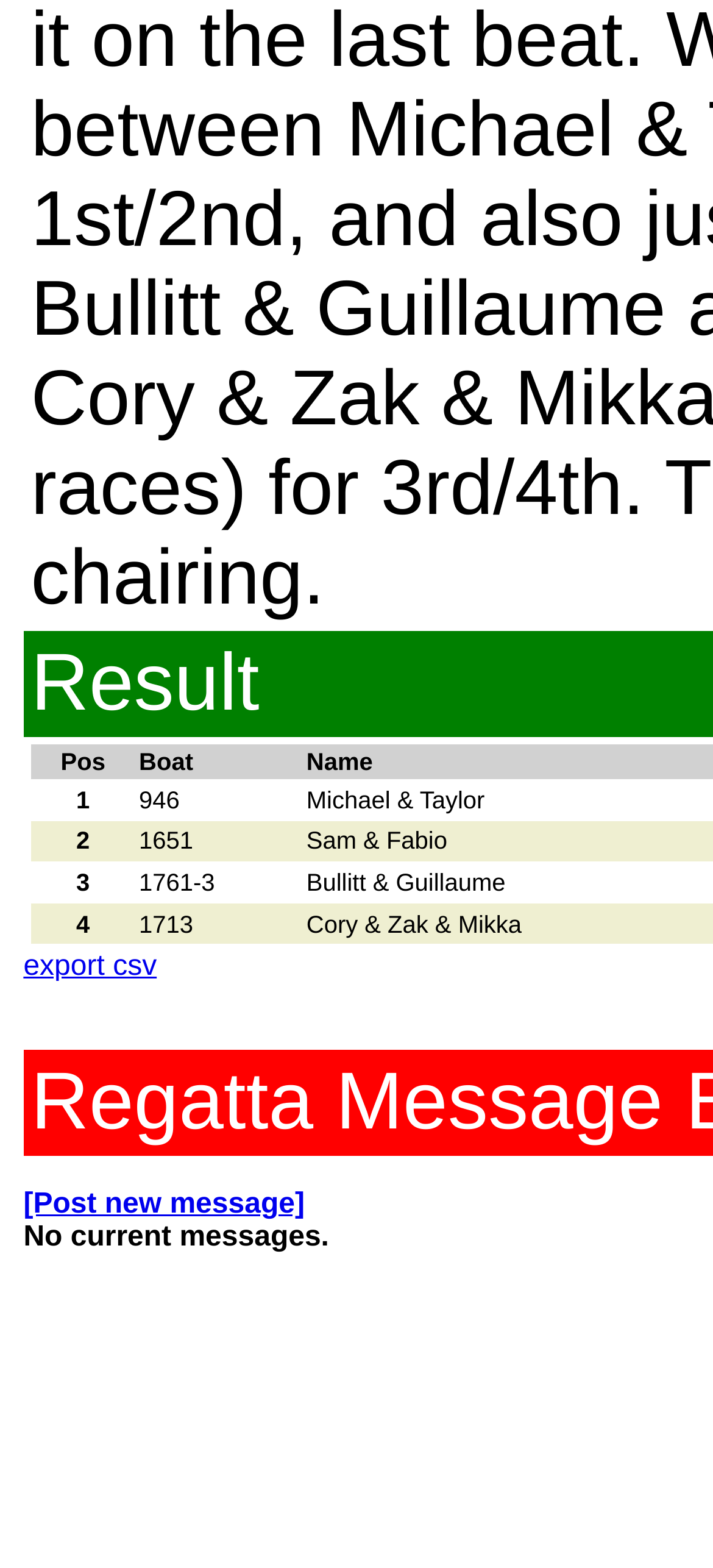Extract the bounding box coordinates of the UI element described: "[Post new message]". Provide the coordinates in the format [left, top, right, bottom] with values ranging from 0 to 1.

[0.033, 0.759, 0.427, 0.779]